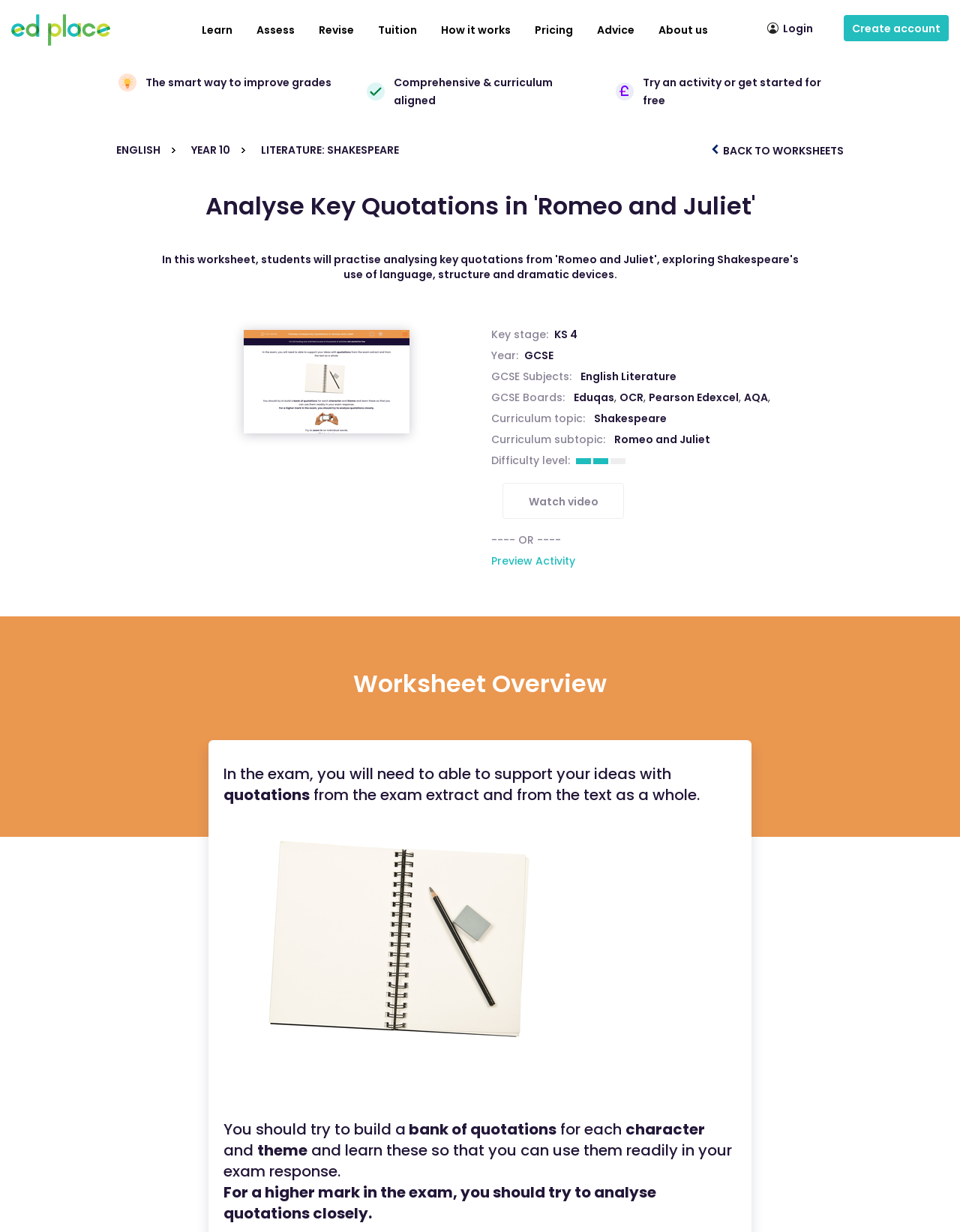What is the purpose of building a bank of quotations?
Based on the content of the image, thoroughly explain and answer the question.

According to the static text element, building a bank of quotations is necessary so that you can use them readily in your exam response. This information is located in the lower section of the webpage, where it provides guidance on how to approach the exam.